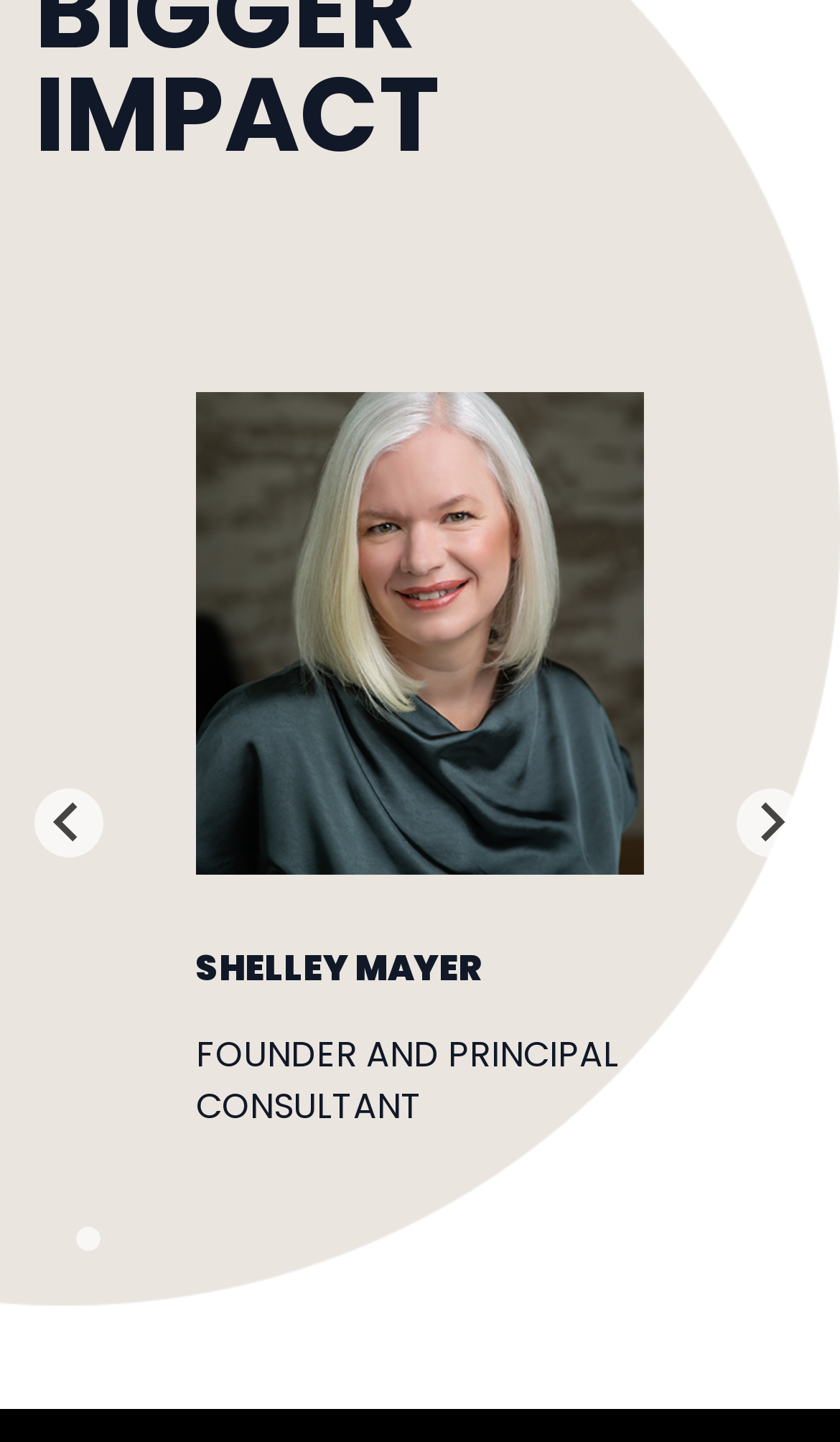Could you provide the bounding box coordinates for the portion of the screen to click to complete this instruction: "Go to slide 1"?

[0.091, 0.851, 0.119, 0.867]